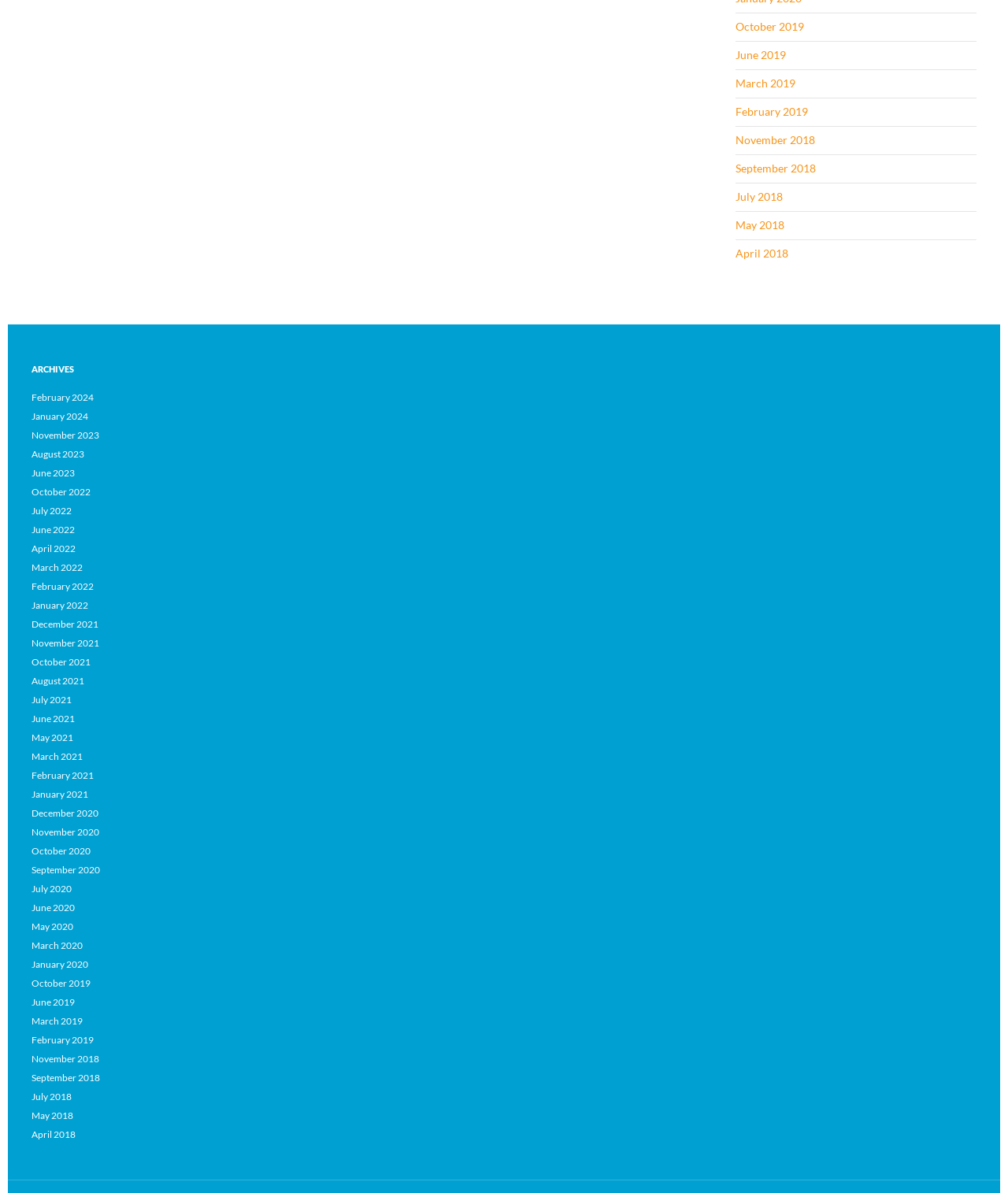Specify the bounding box coordinates of the area to click in order to follow the given instruction: "Go to 'February 2024' archive."

[0.031, 0.328, 0.093, 0.338]